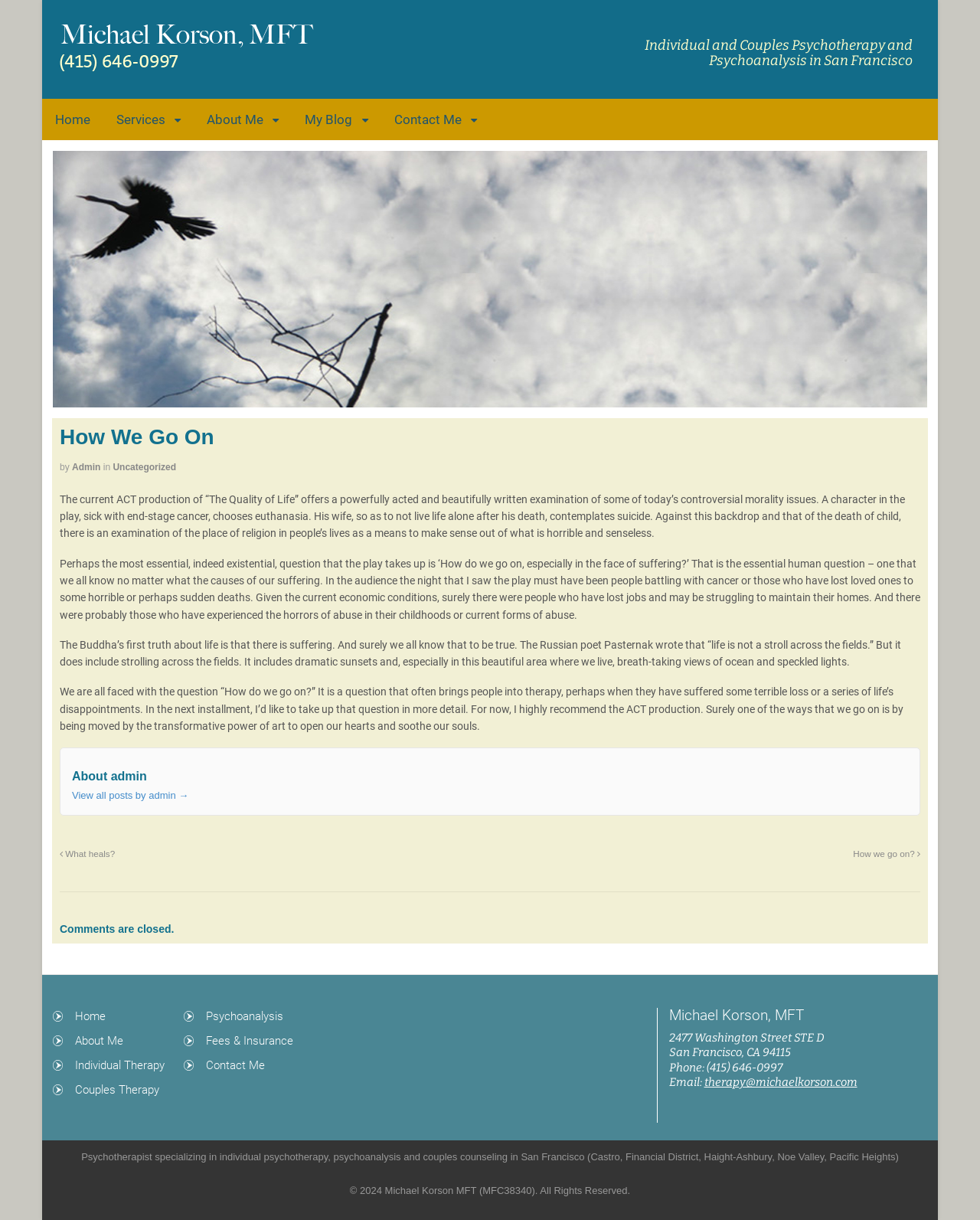Locate the bounding box coordinates of the area that needs to be clicked to fulfill the following instruction: "View all posts by admin". The coordinates should be in the format of four float numbers between 0 and 1, namely [left, top, right, bottom].

[0.073, 0.647, 0.192, 0.657]